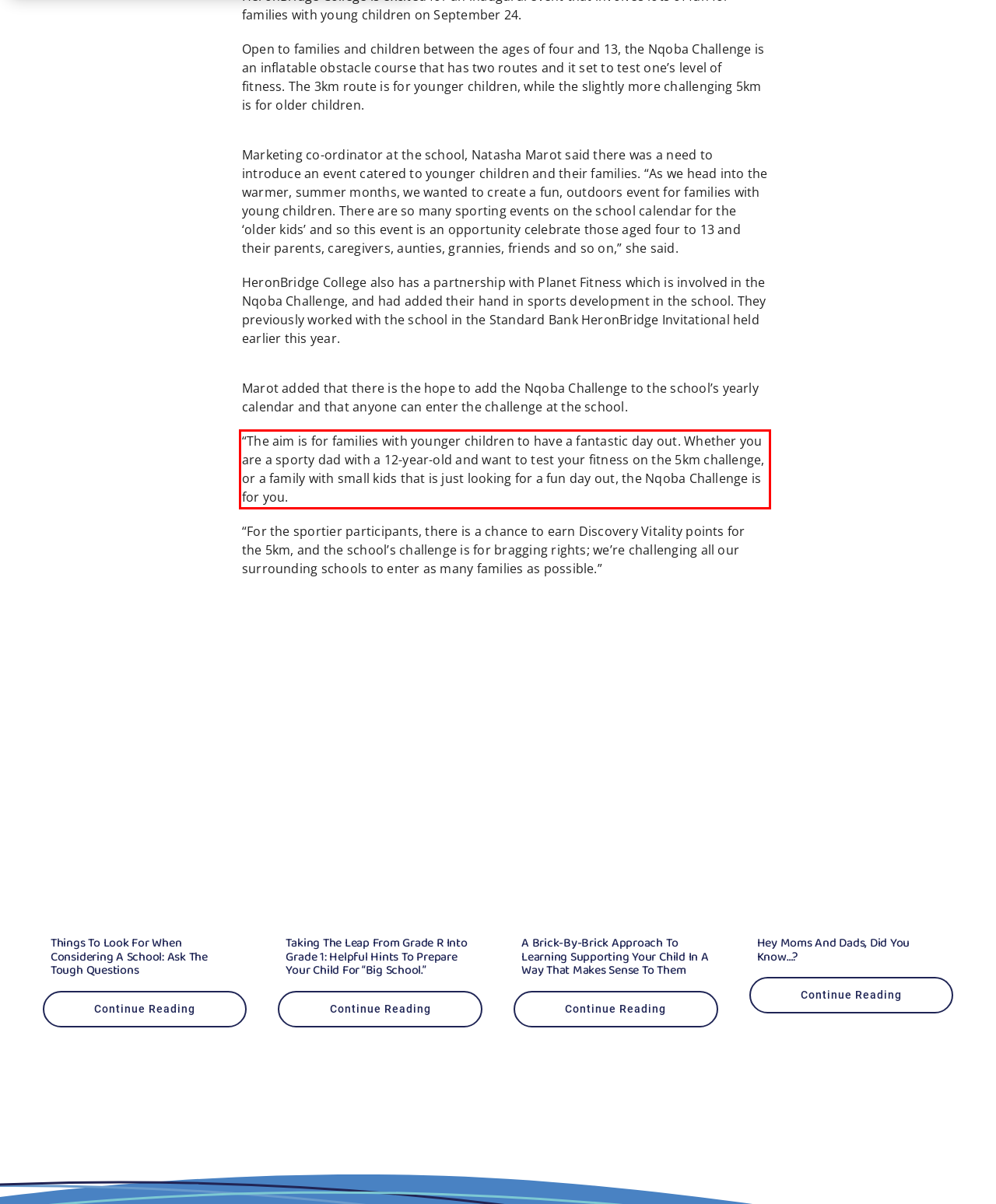You have a screenshot of a webpage, and there is a red bounding box around a UI element. Utilize OCR to extract the text within this red bounding box.

“The aim is for families with younger children to have a fantastic day out. Whether you are a sporty dad with a 12-year-old and want to test your fitness on the 5km challenge, or a family with small kids that is just looking for a fun day out, the Nqoba Challenge is for you.